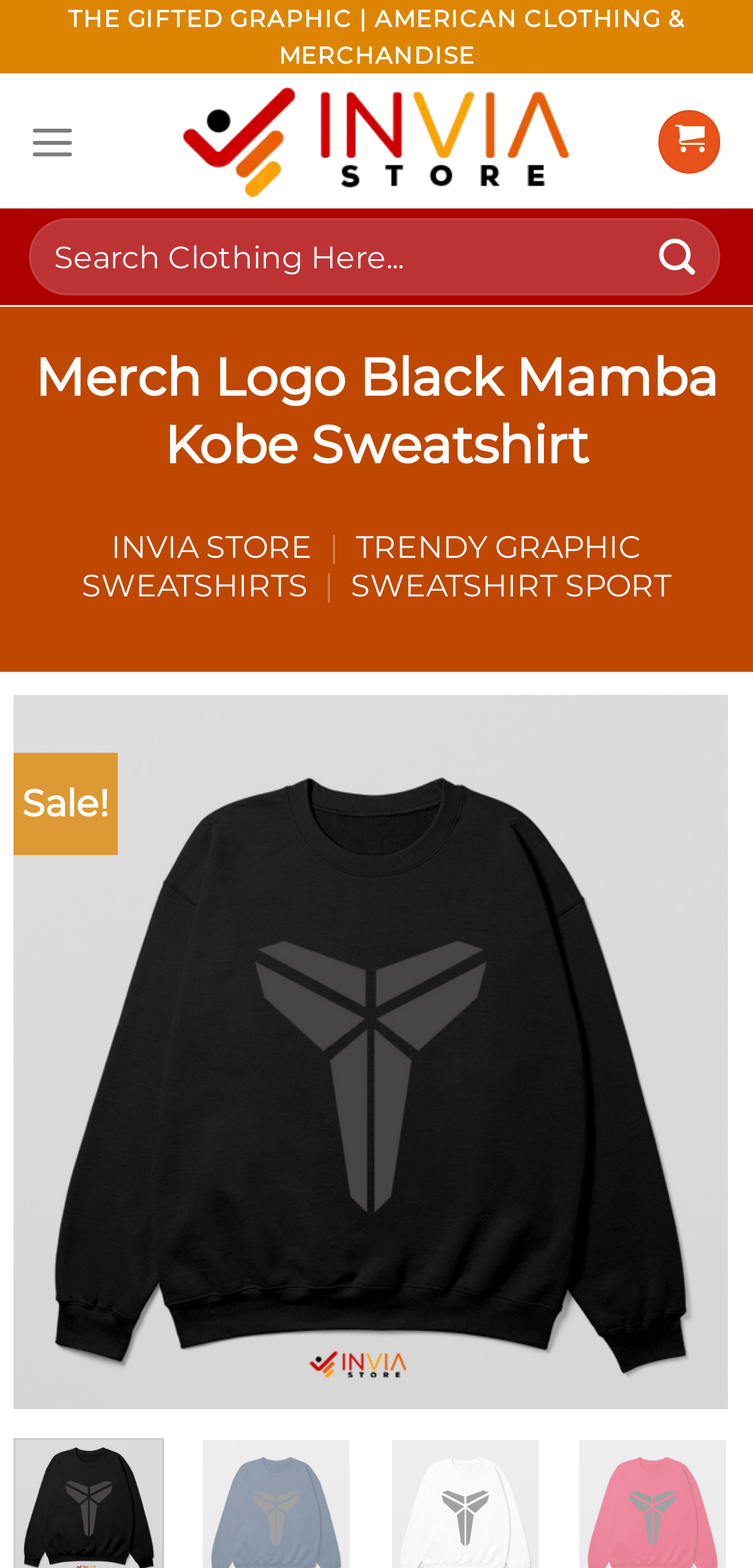Specify the bounding box coordinates (top-left x, top-left y, bottom-right x, bottom-right y) of the UI element in the screenshot that matches this description: INVIA STORE

[0.148, 0.338, 0.415, 0.361]